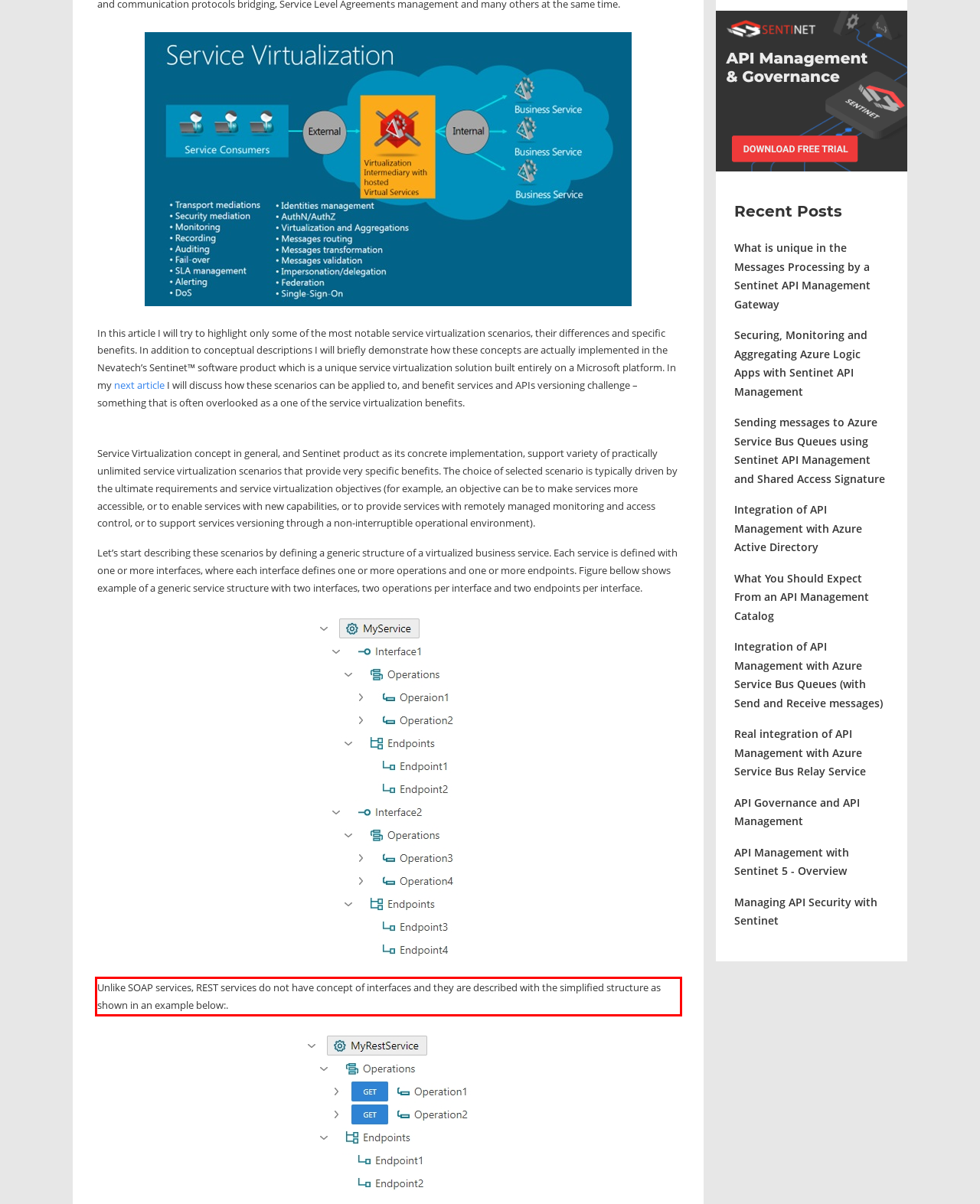You are provided with a screenshot of a webpage that includes a red bounding box. Extract and generate the text content found within the red bounding box.

Unlike SOAP services, REST services do not have concept of interfaces and they are described with the simplified structure as shown in an example below:.